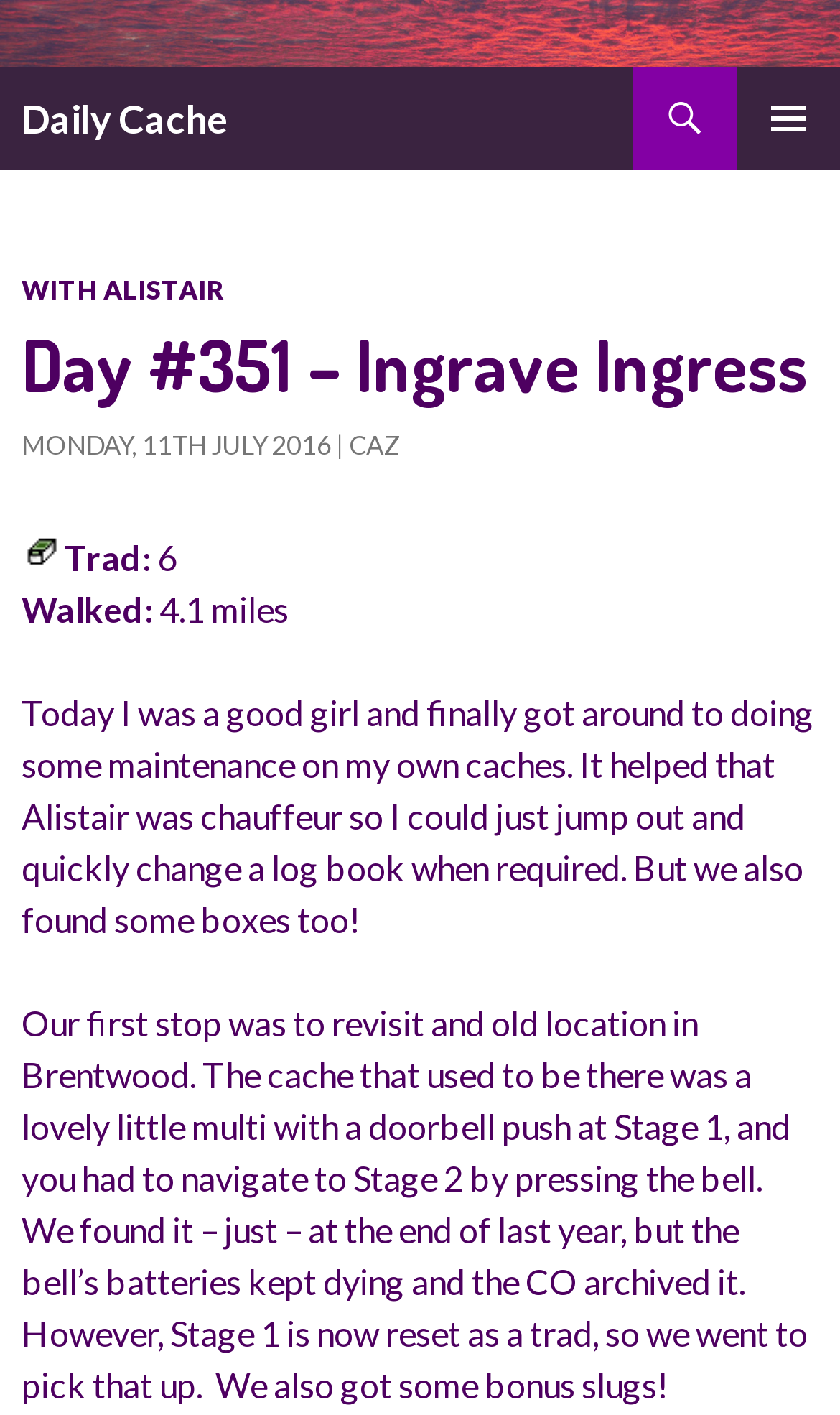Answer the following query with a single word or phrase:
What is the date of the blog post?

11th July 2016